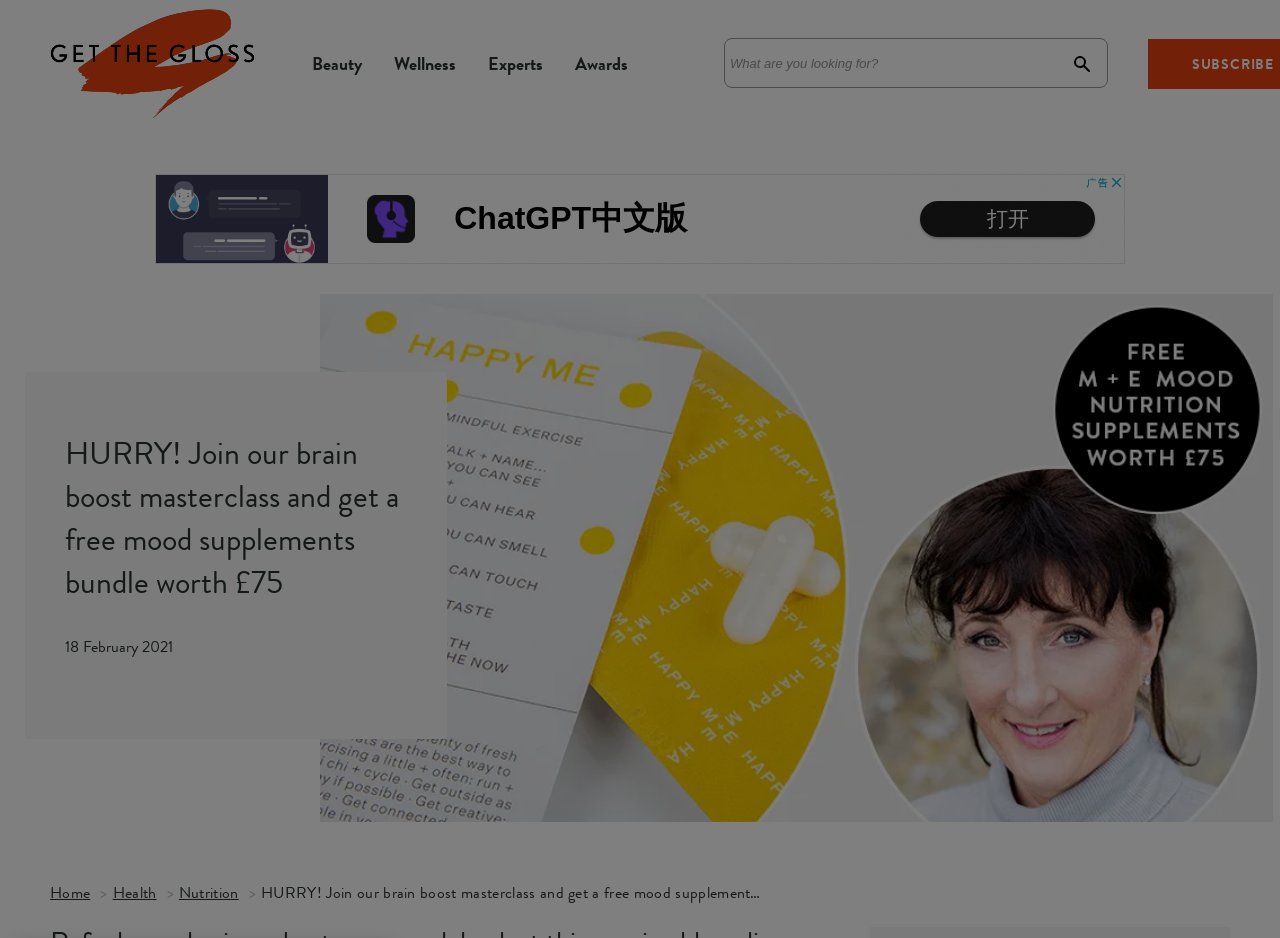What is the category of the link 'Beauty'?
We need a detailed and exhaustive answer to the question. Please elaborate.

I found the category by looking at the links in the header section, and 'Beauty' is one of the links along with 'Wellness', 'Experts', and 'Awards', so I inferred that 'Beauty' is a category under Wellness.